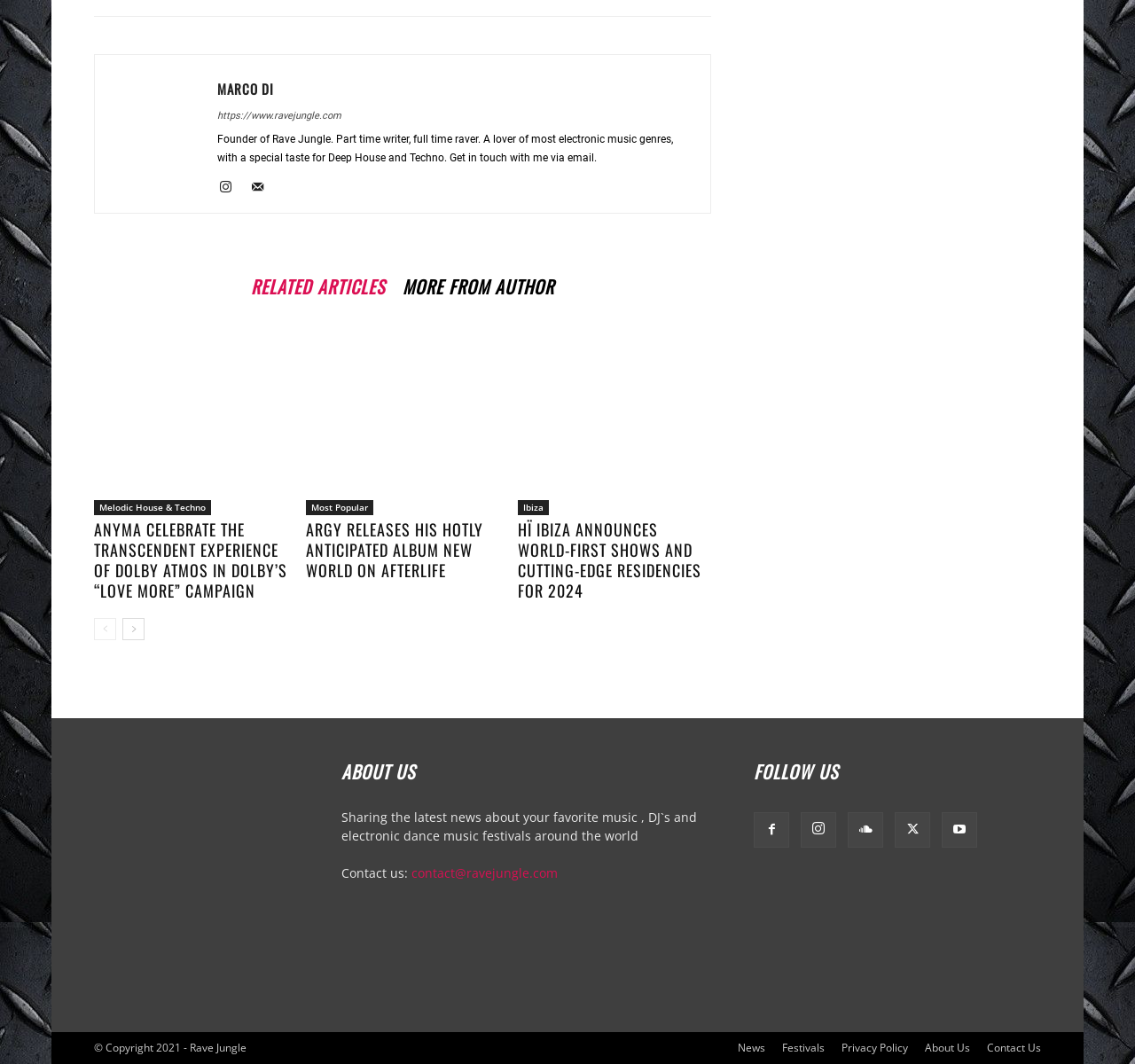Locate the bounding box coordinates of the clickable part needed for the task: "Click on the link to read about Anyma's Dolby Atmos campaign".

[0.083, 0.303, 0.253, 0.484]